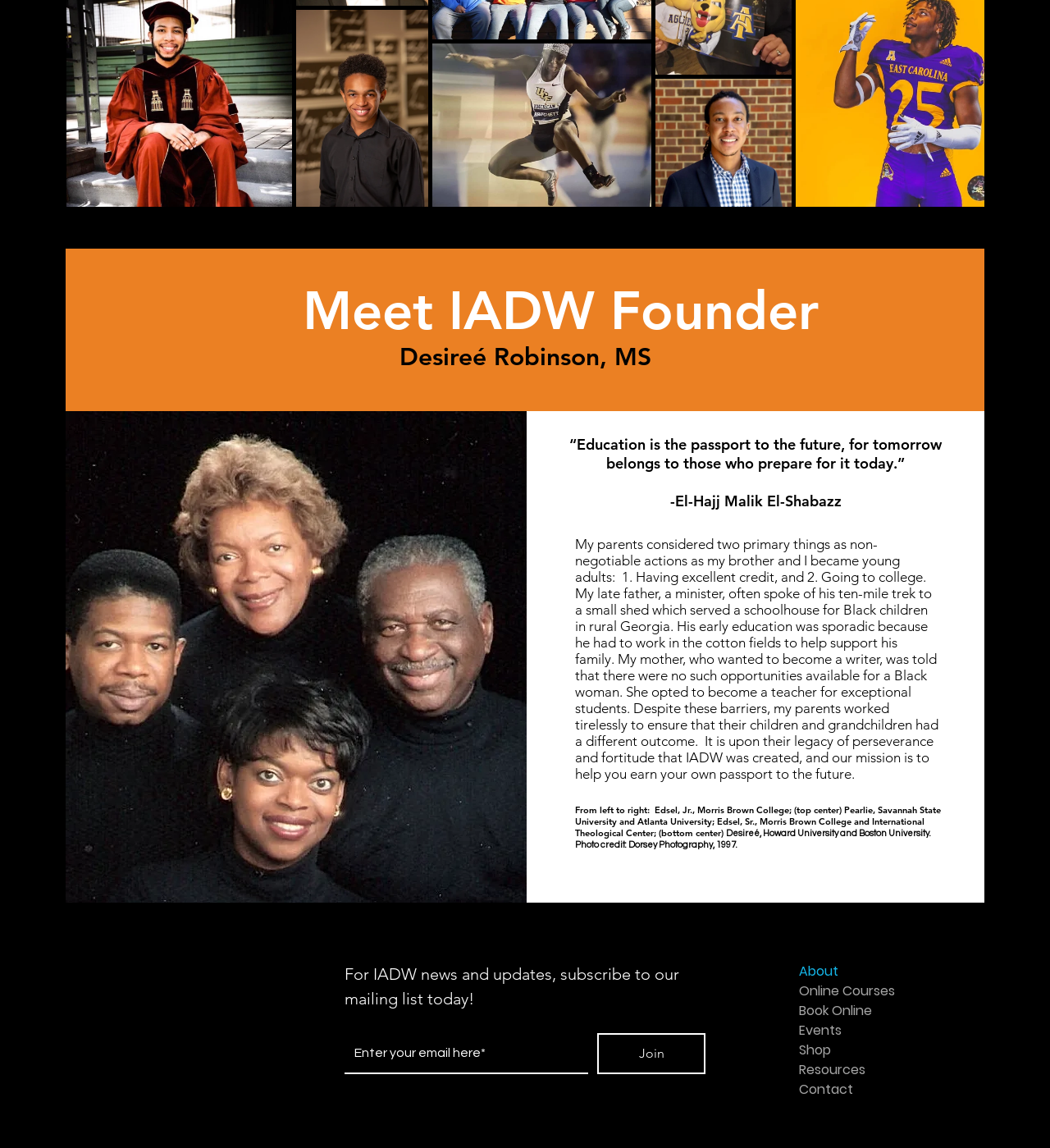Find the bounding box coordinates of the element to click in order to complete the given instruction: "Subscribe to the mailing list."

[0.569, 0.9, 0.672, 0.936]